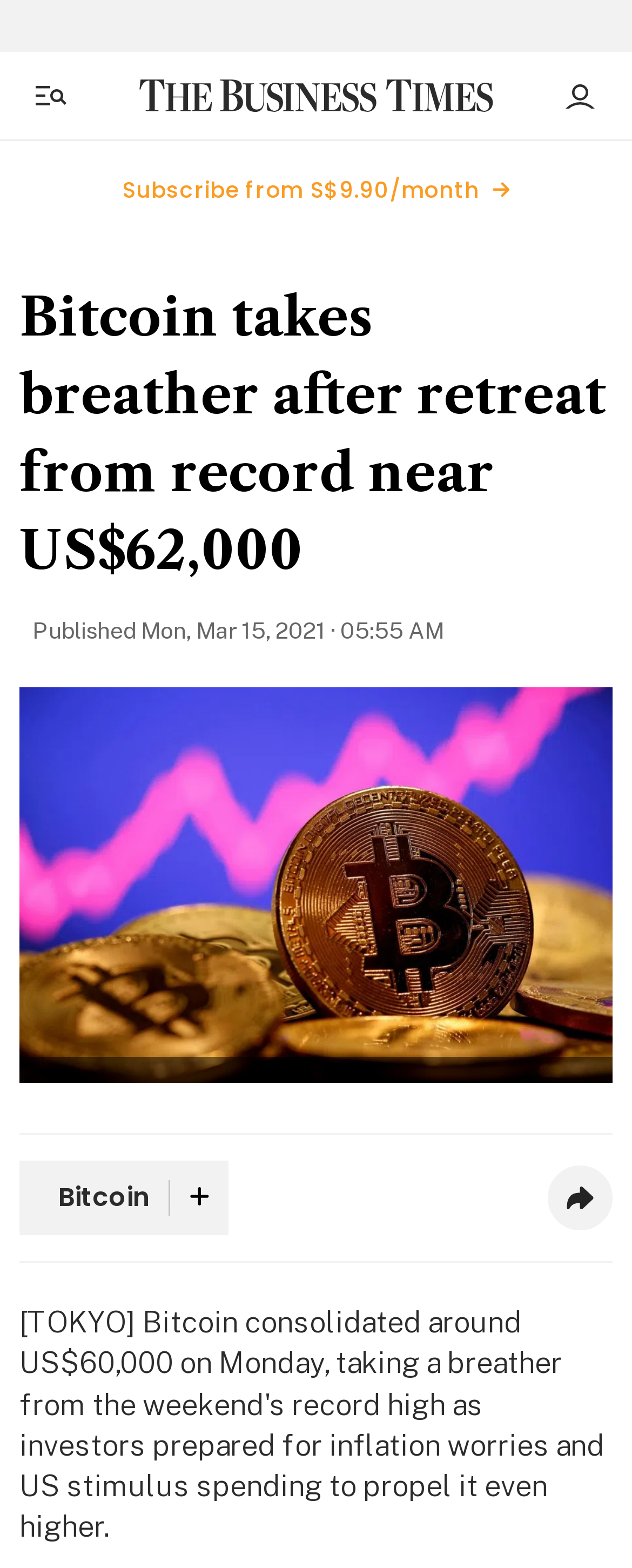Predict the bounding box of the UI element that fits this description: "Login".

[0.856, 0.036, 0.979, 0.086]